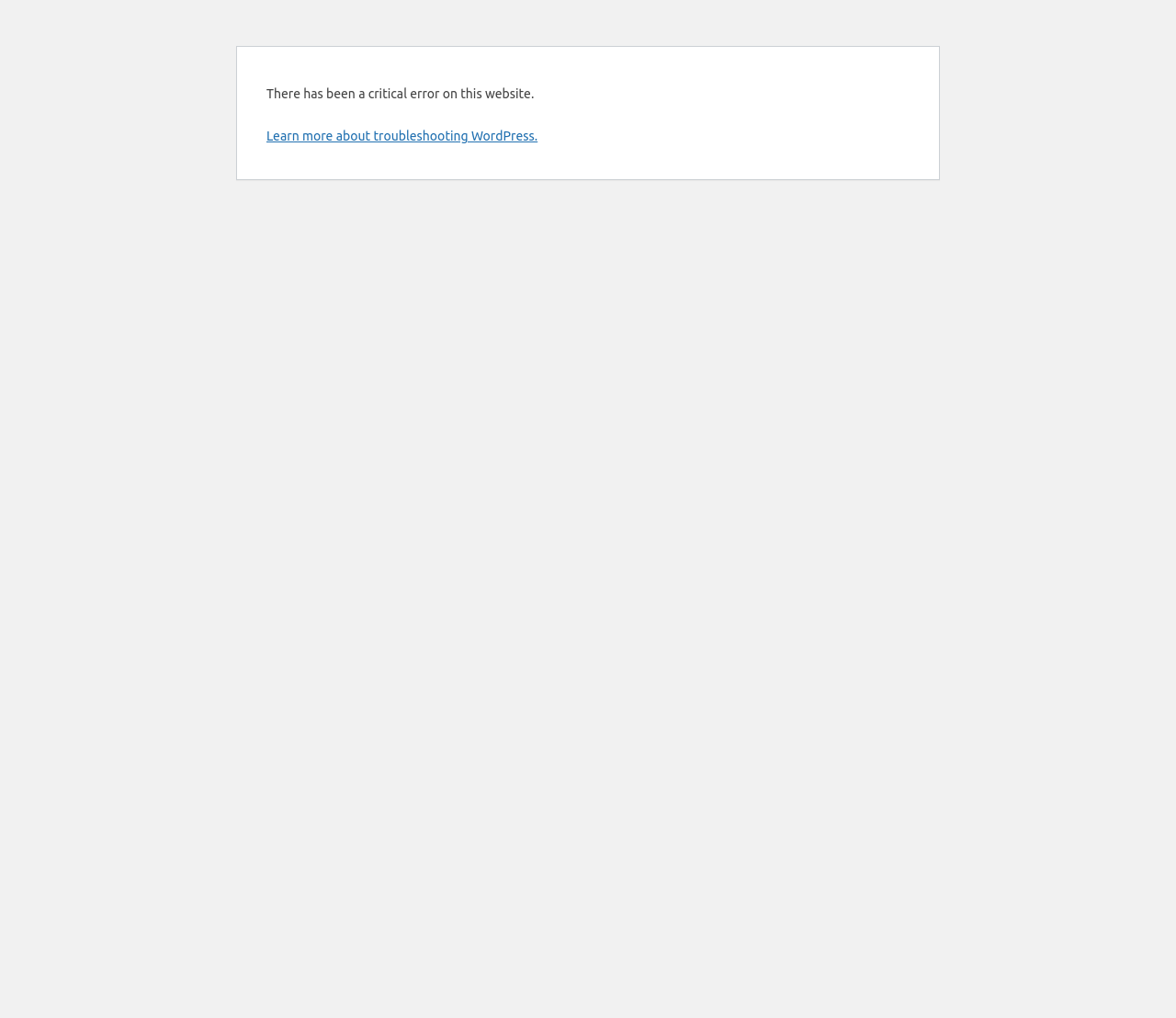Given the element description Learn more about troubleshooting WordPress., identify the bounding box coordinates for the UI element on the webpage screenshot. The format should be (top-left x, top-left y, bottom-right x, bottom-right y), with values between 0 and 1.

[0.227, 0.126, 0.457, 0.141]